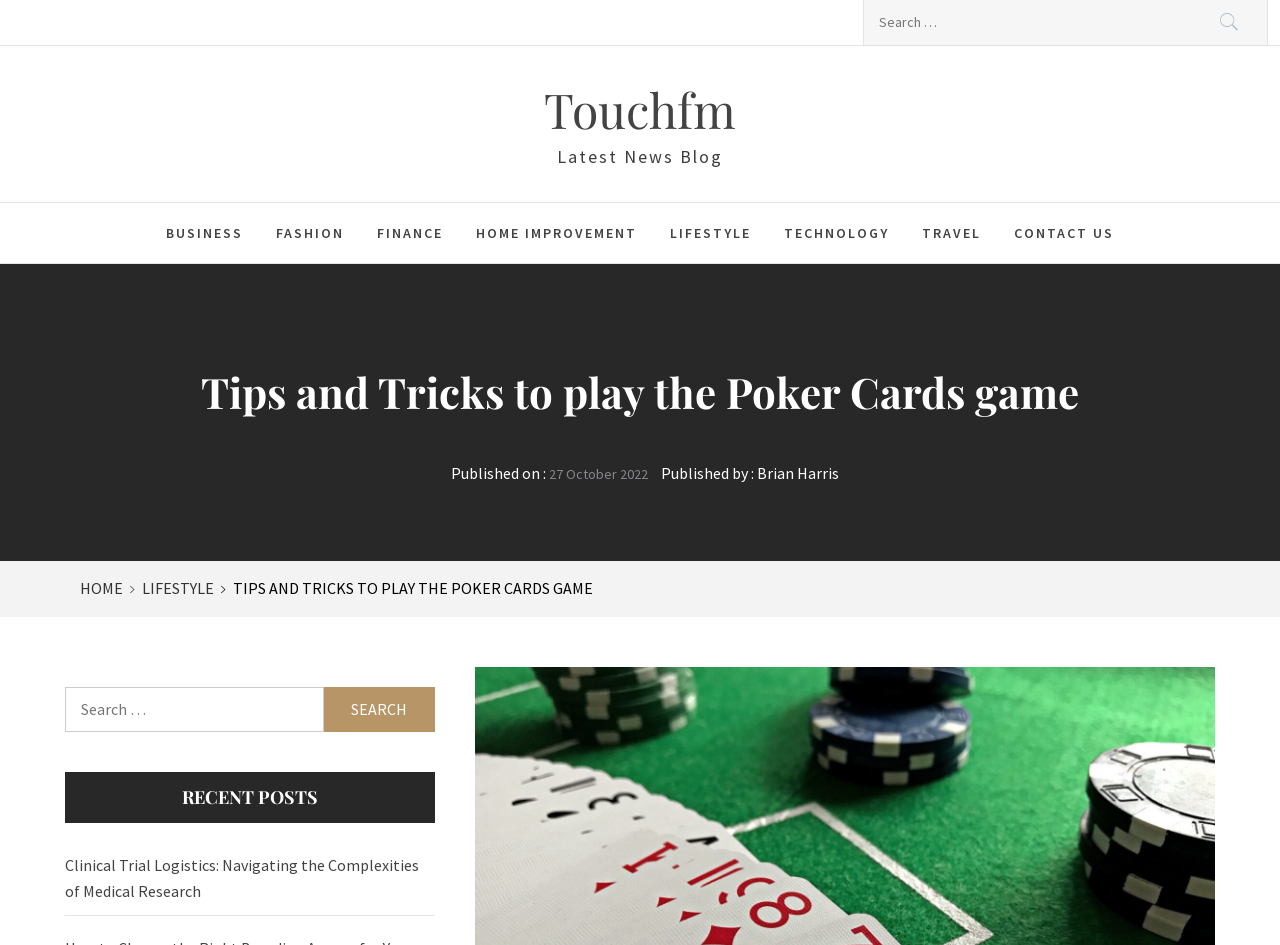What is the date of the blog post?
Look at the image and respond with a one-word or short phrase answer.

27 October 2022